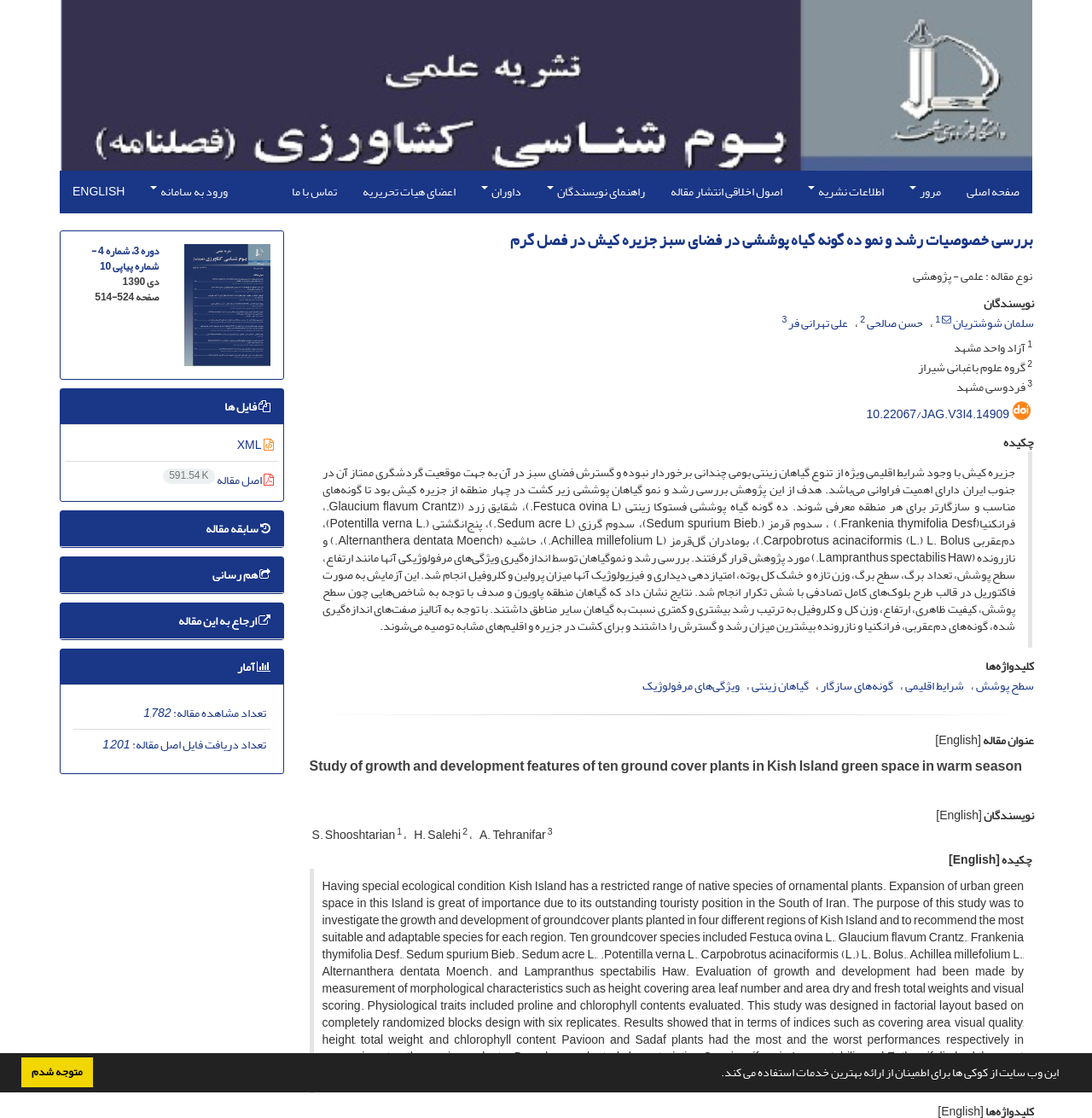Please provide a detailed answer to the question below based on the screenshot: 
What is the language of the abstract?

I determined the language of the abstract by looking at the text of the abstract which is written in Persian.